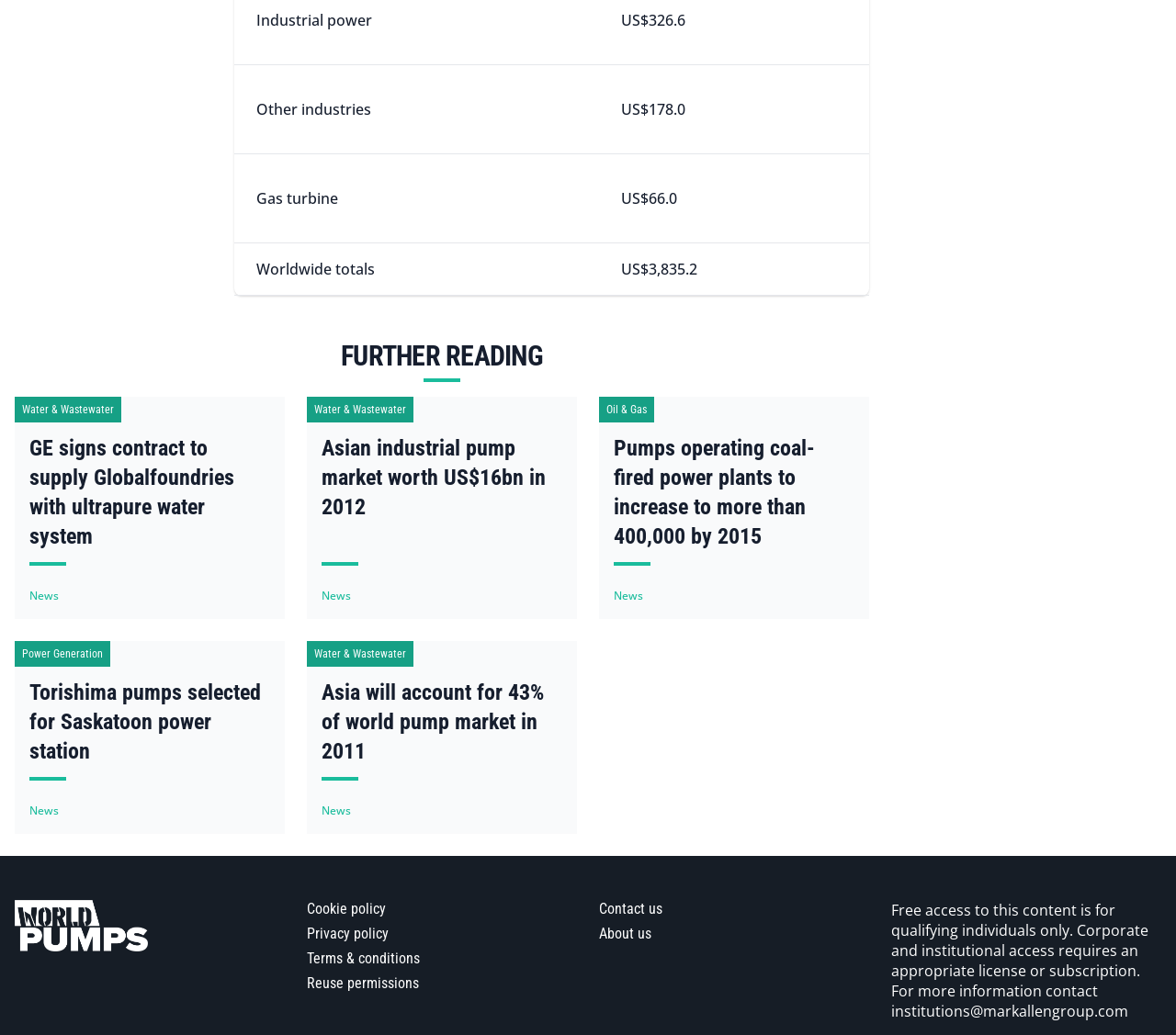Please determine the bounding box coordinates for the element with the description: "Terms & conditions".

[0.261, 0.917, 0.357, 0.934]